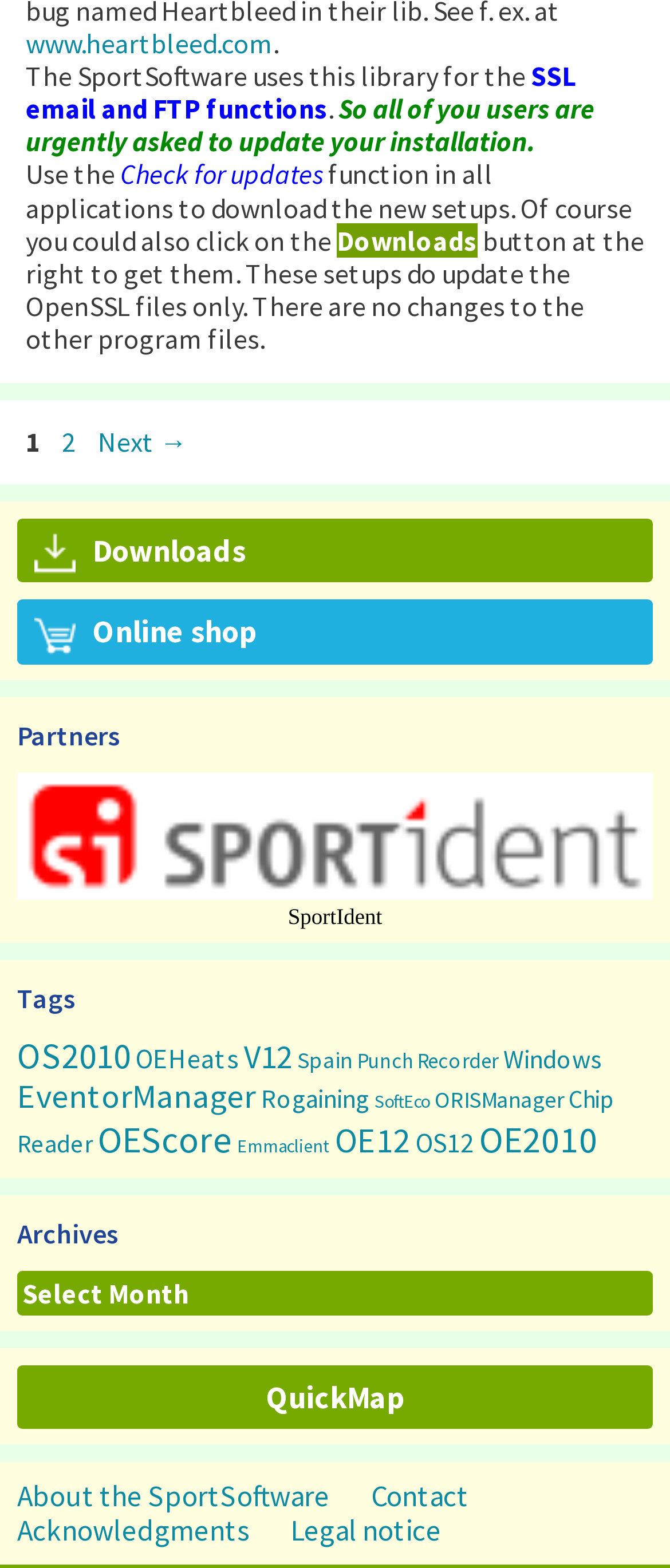What is the software asking users to update?
Please interpret the details in the image and answer the question thoroughly.

The software is asking users to update their installation, and the update only includes the OpenSSL files, without any changes to the other program files.